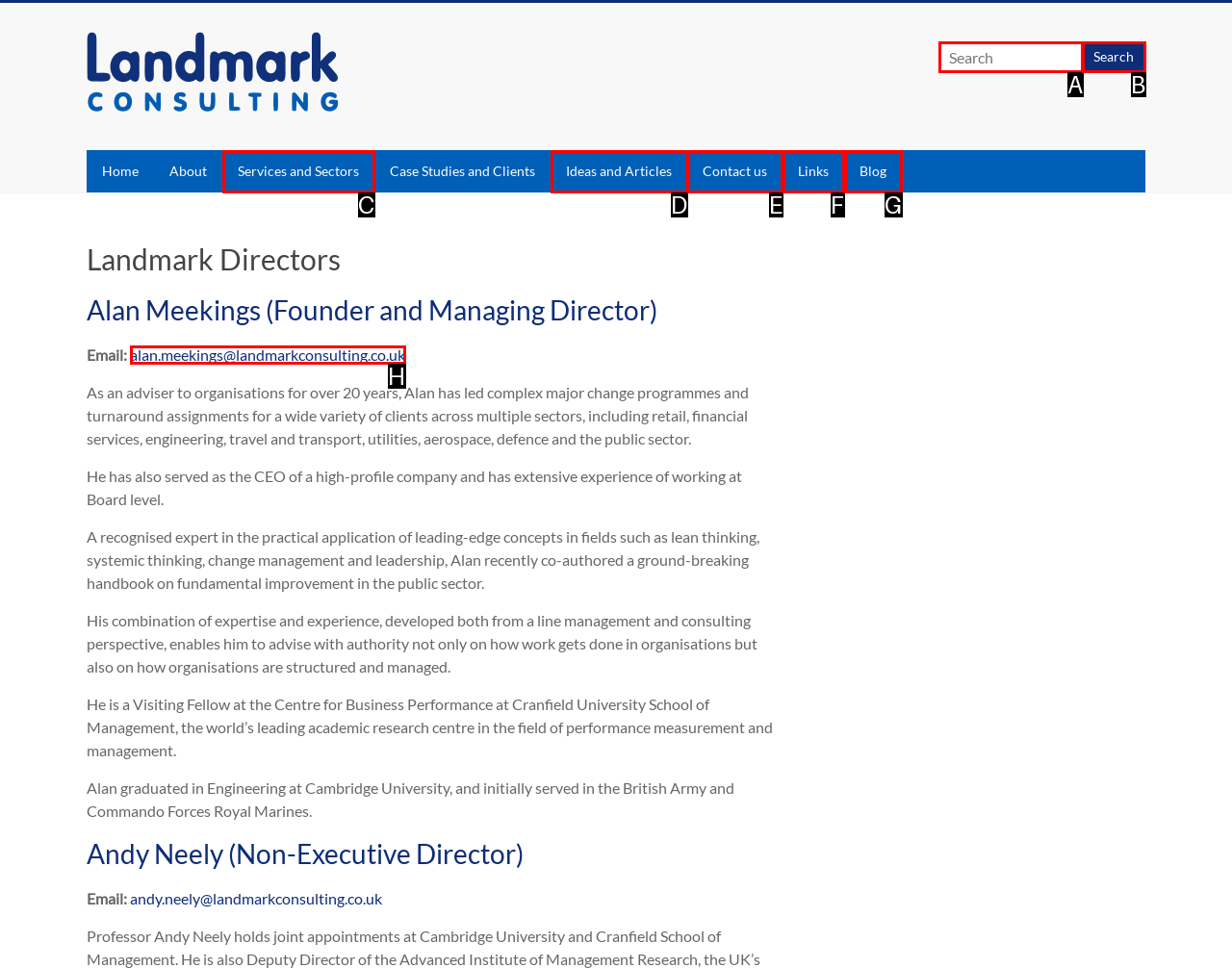Using the description: Services and Sectors, find the corresponding HTML element. Provide the letter of the matching option directly.

C